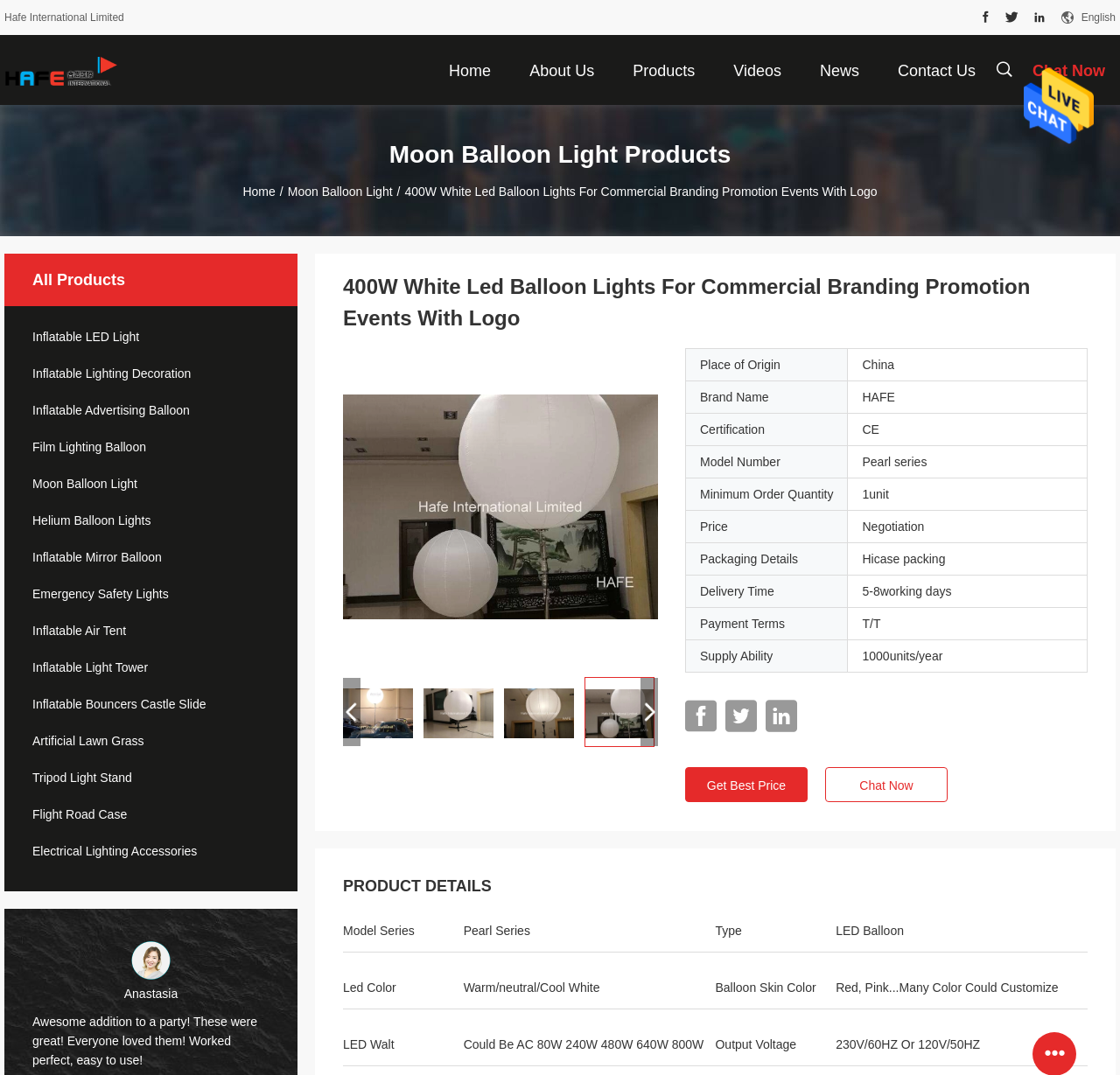Write an elaborate caption that captures the essence of the webpage.

This webpage appears to be a product page for 400W White Led Balloon Lights For Commercial Branding Promotion Events With Logo. At the top of the page, there is a navigation menu with links to "Home", "About Us", "Products", "Videos", "News", and "Contact Us". Below the navigation menu, there is a search bar with a placeholder text "What are you looking for...".

On the left side of the page, there is a sidebar with a list of product categories, including "Inflatable LED Light", "Inflatable Lighting Decoration", "Inflatable Advertising Balloon", and more. Each category has a corresponding link.

In the main content area, there is a heading that reads "400W White Led Balloon Lights For Commercial Branding Promotion Events With Logo". Below the heading, there are several images of the product, showcasing its design and features.

There is also a table that provides detailed product information, including the place of origin, brand name, certification, model number, and minimum order quantity.

At the bottom of the page, there are contact information and a call-to-action button that reads "Send Message". There are also links to chat with customer support representatives, Lissete and Ricky.

Overall, the webpage is well-organized and provides a clear overview of the product and its features, as well as easy access to contact information and customer support.